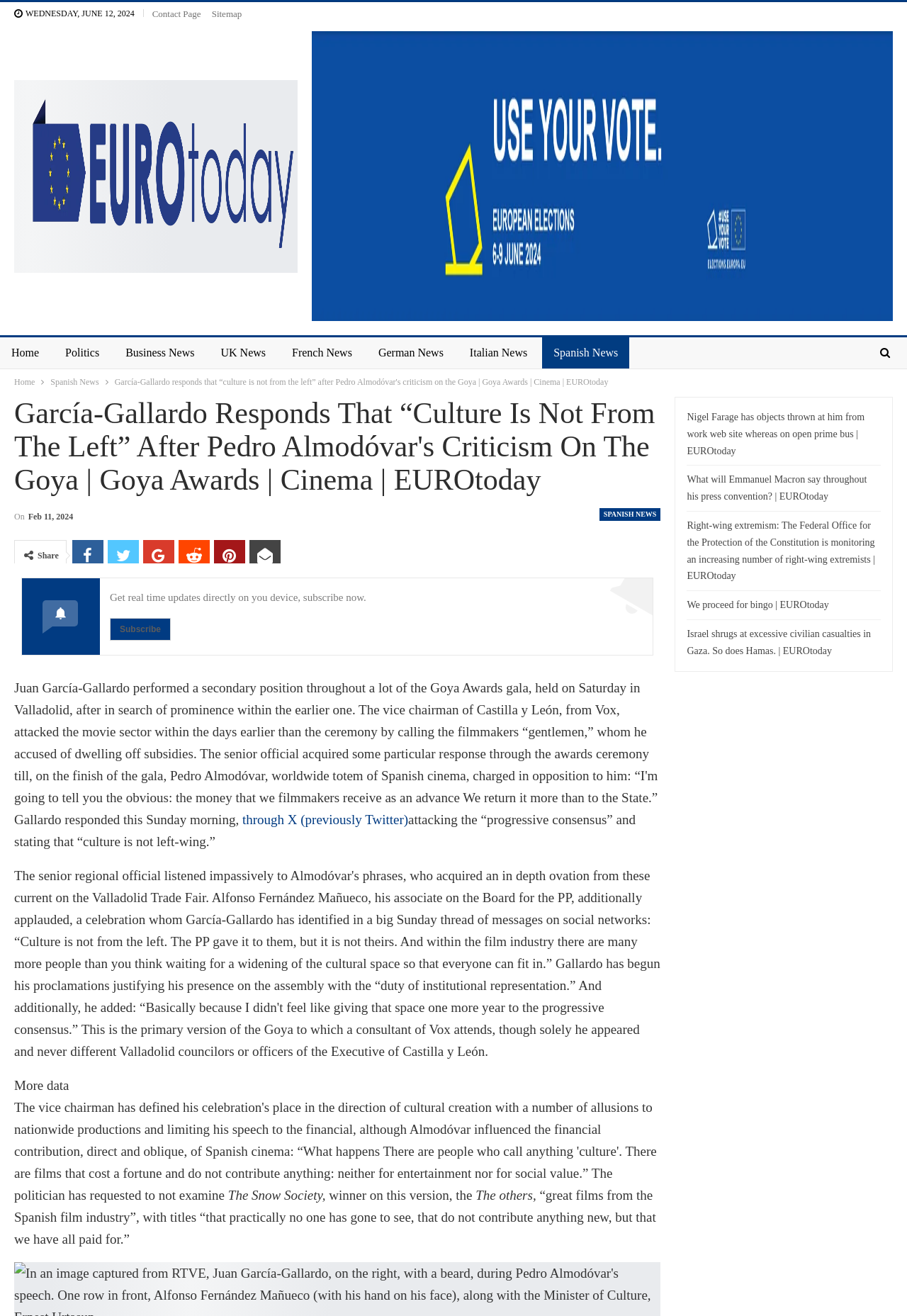Locate and extract the headline of this webpage.

García-Gallardo Responds That “Culture Is Not From The Left” After Pedro Almodóvar's Criticism On The Goya | Goya Awards | Cinema | EUROtoday